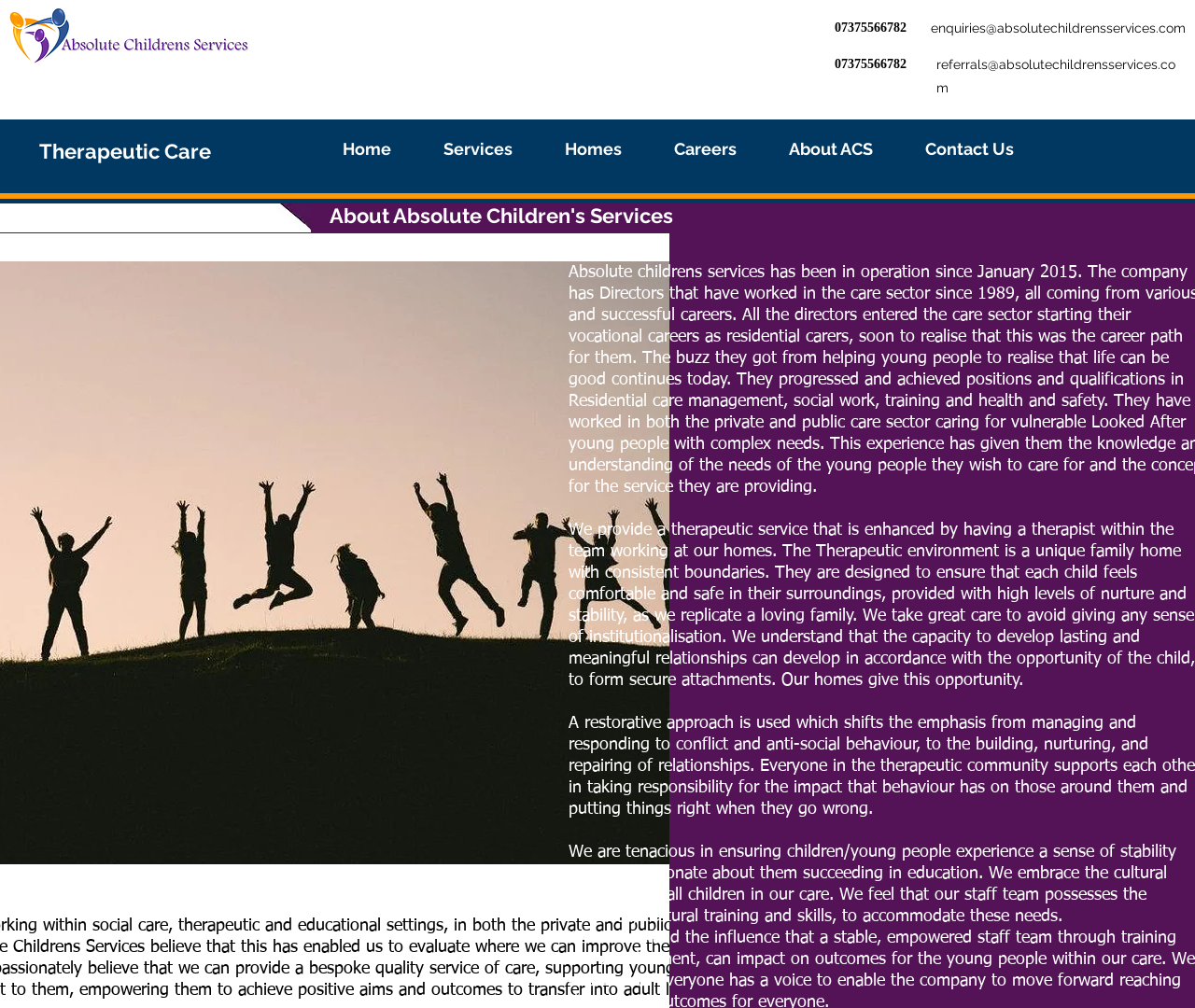What is the phone number of Absolute Children's Services?
Please answer the question with a detailed response using the information from the screenshot.

I found the phone number by looking at the static text element with the OCR text '07375566782' located at the top of the webpage.